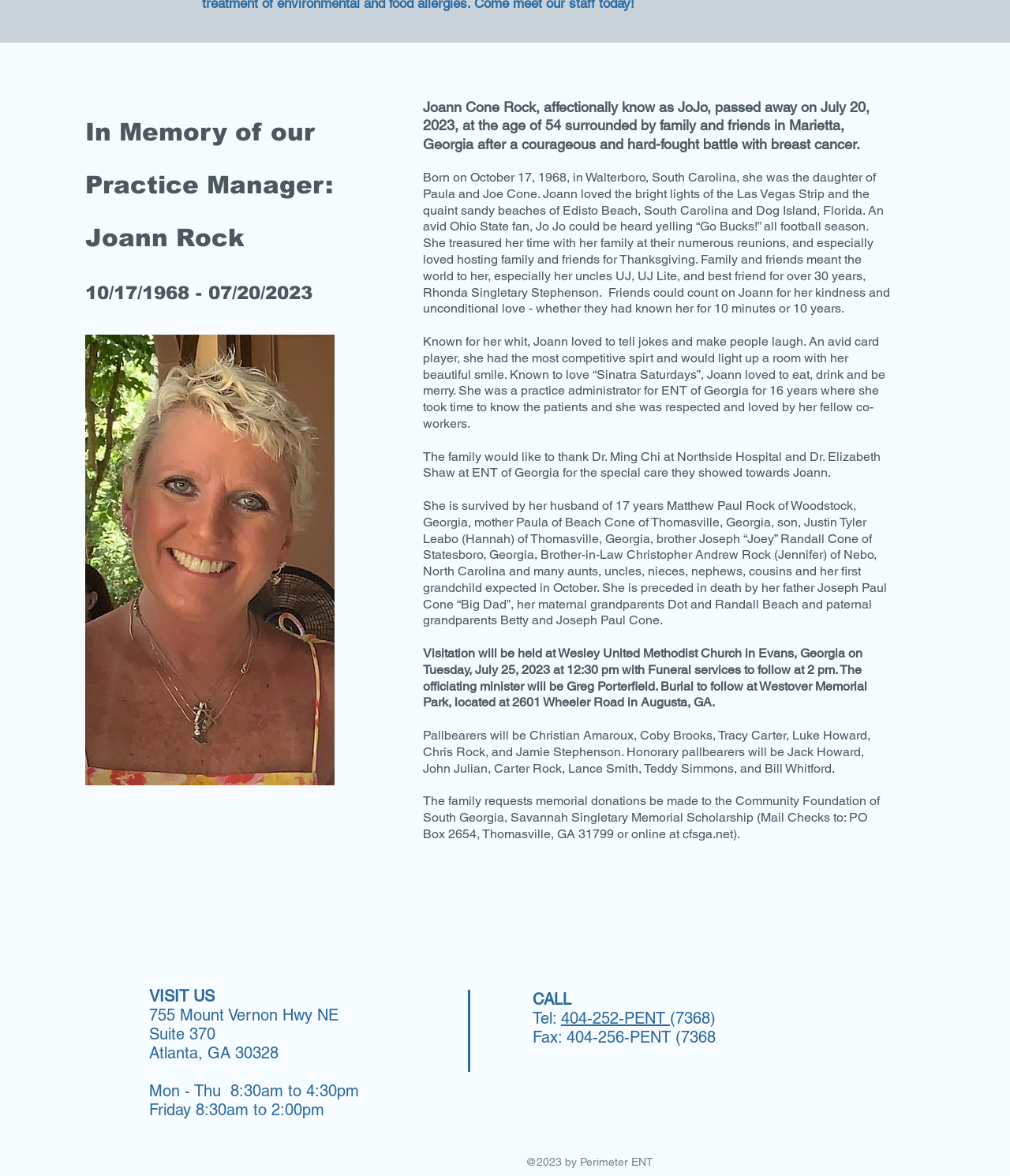Refer to the image and provide an in-depth answer to the question: 
What is the address of the ENT of Georgia office?

The webpage provides the address of the ENT of Georgia office, which is 755 Mount Vernon Hwy NE, Suite 370, Atlanta, GA 30328.